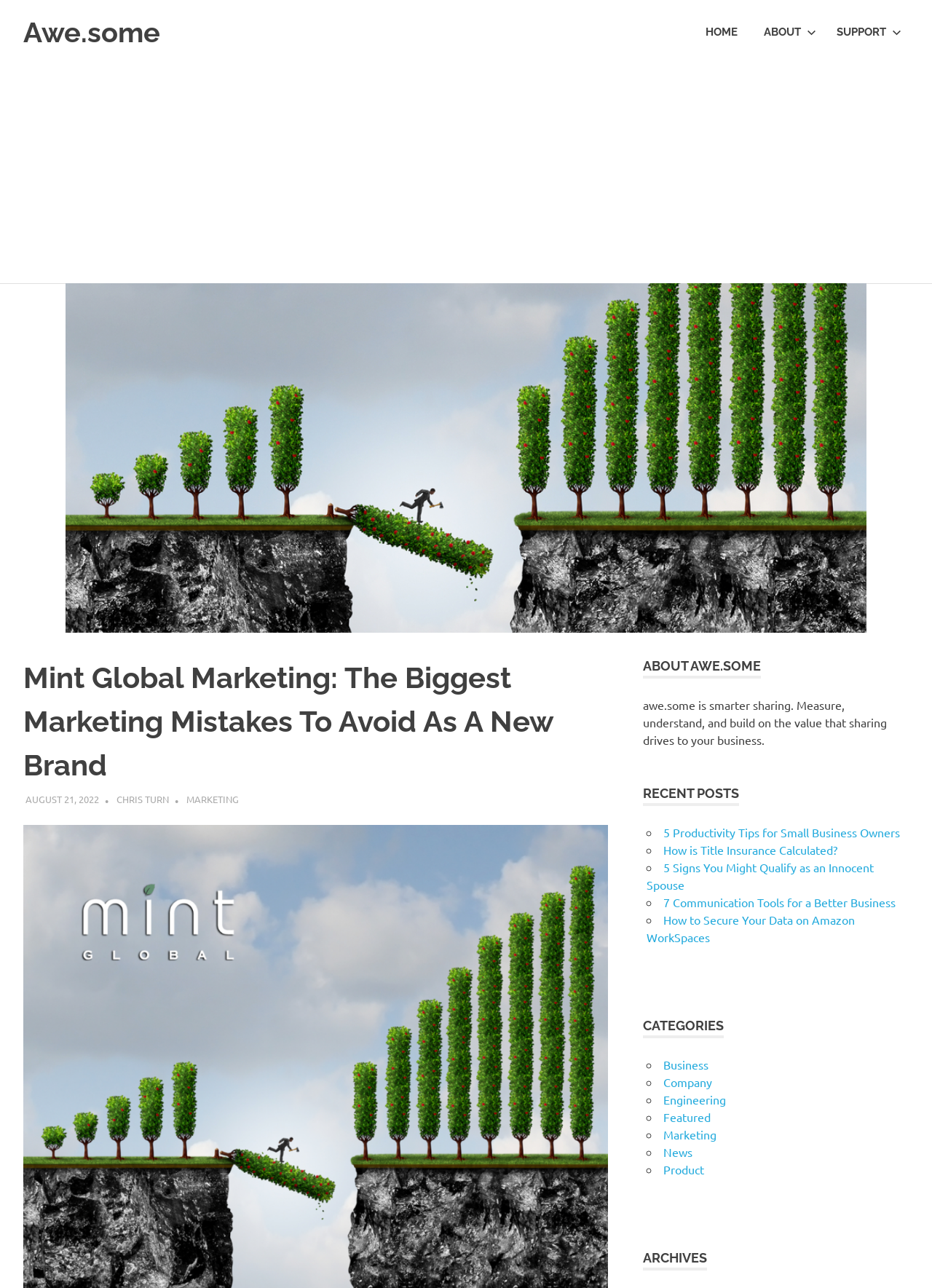Highlight the bounding box coordinates of the element you need to click to perform the following instruction: "Click on the 'HOME' link."

[0.743, 0.009, 0.805, 0.042]